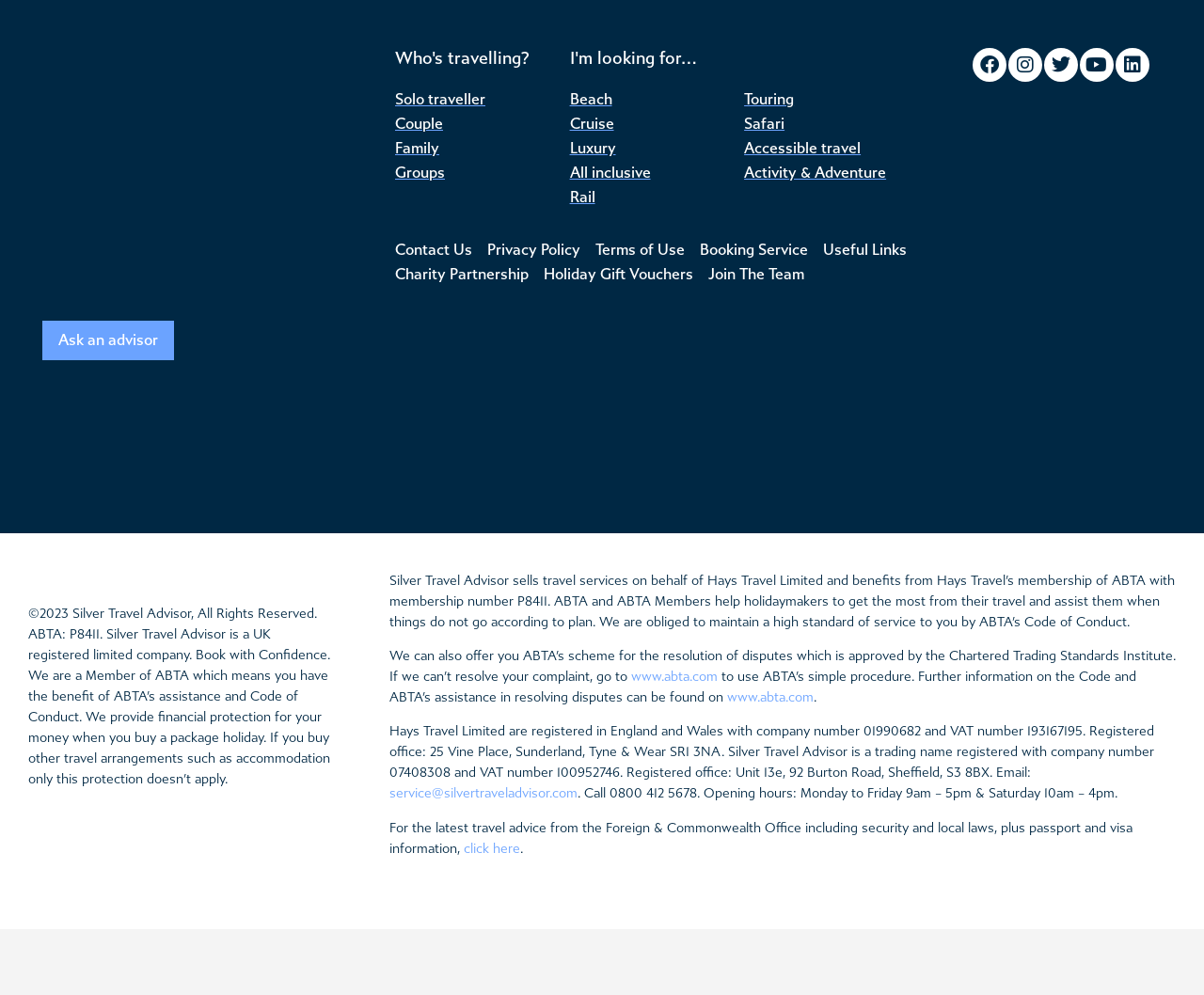Using the provided element description: "Join The Team", determine the bounding box coordinates of the corresponding UI element in the screenshot.

[0.588, 0.263, 0.668, 0.288]